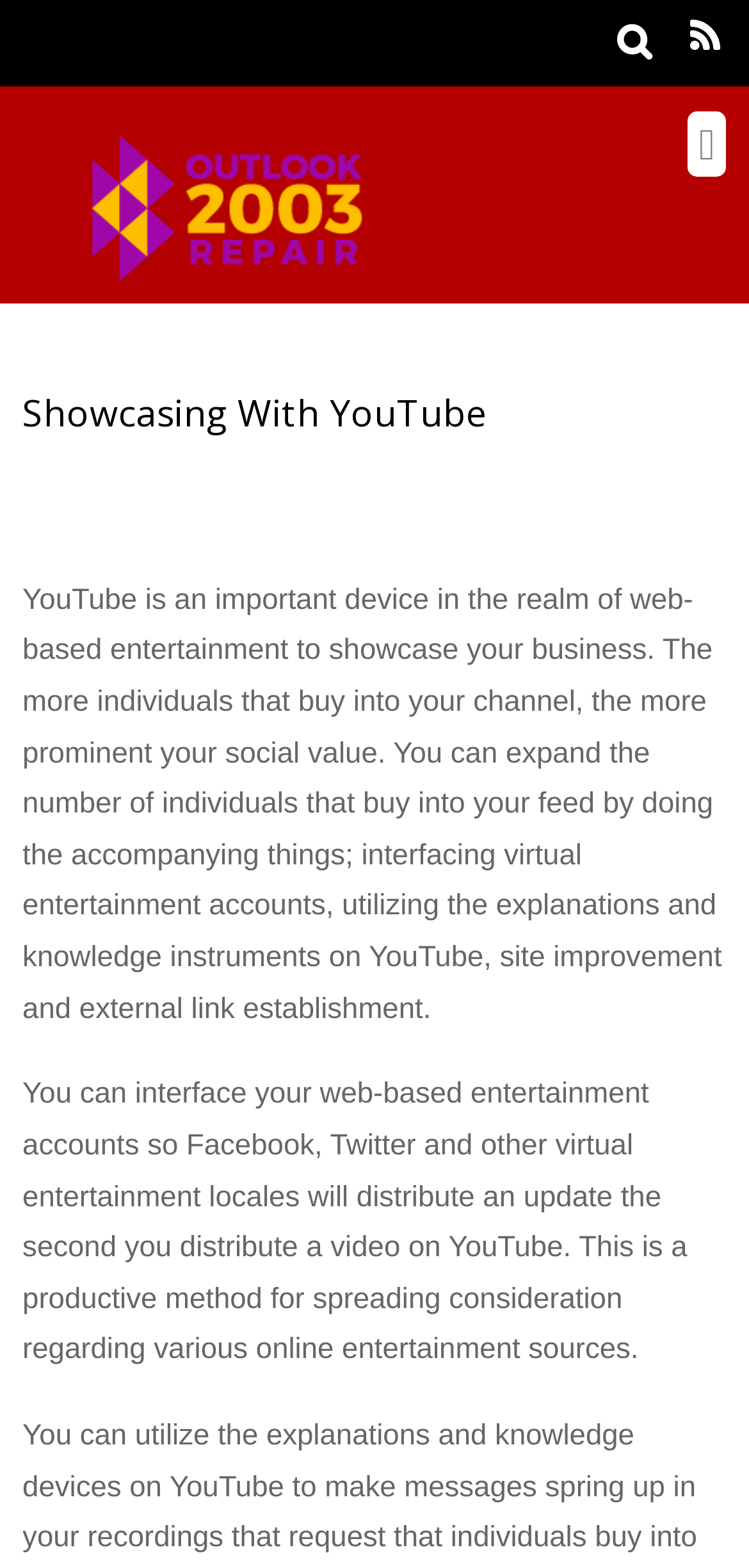Generate the text content of the main heading of the webpage.

Showcasing With YouTube